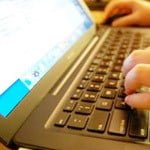What is the context of the image related to?
Answer the question with a thorough and detailed explanation.

The caption highlights the importance of effective communication and digital engagement in education, particularly in light of recent disruptions to online courses, as mentioned in the accompanying article, indicating that the image is related to the context of education.